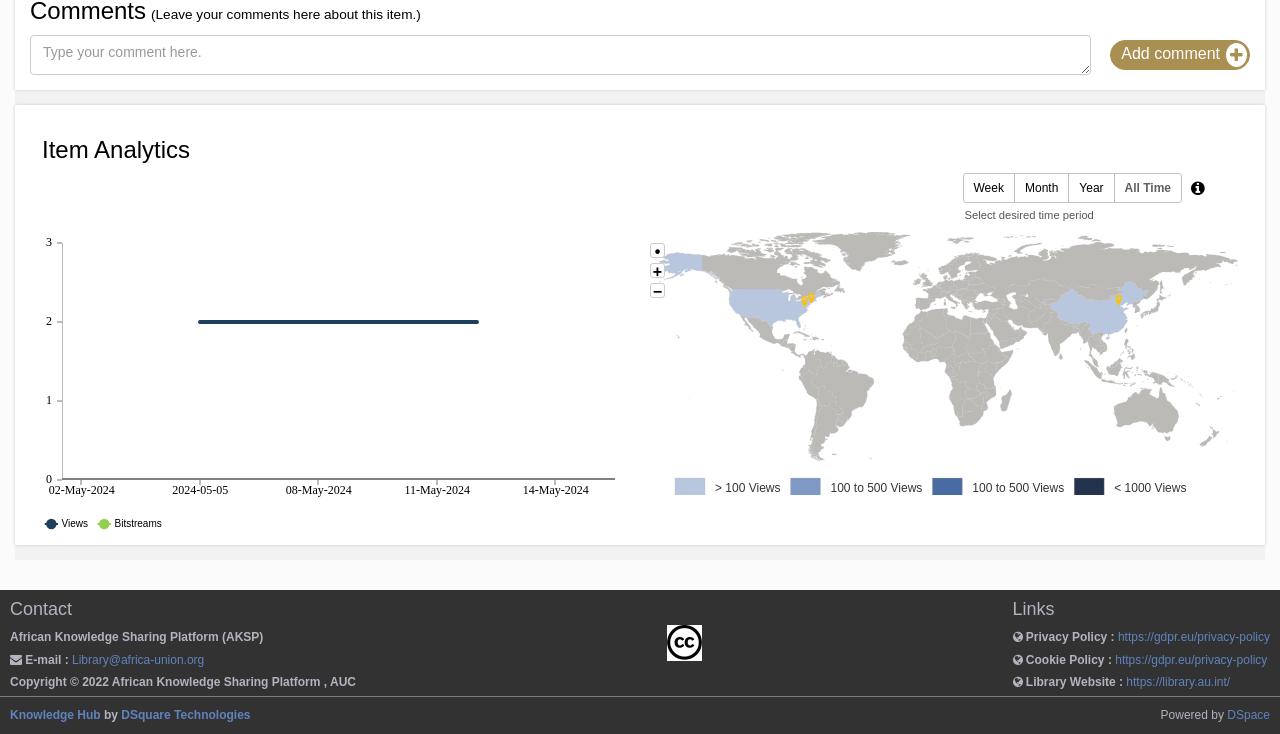What is the default time period selected?
Using the image, respond with a single word or phrase.

All Time